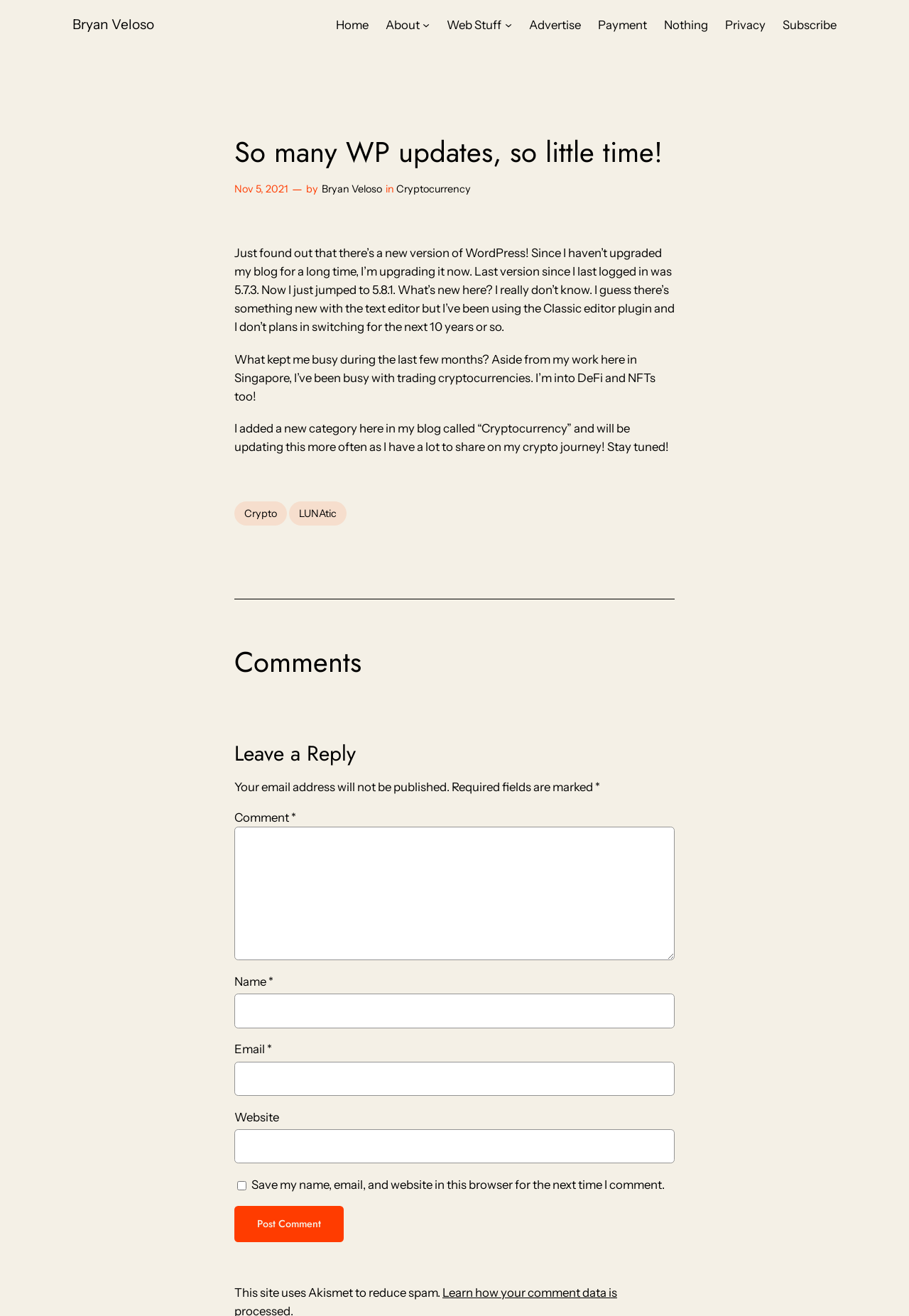Locate the bounding box coordinates of the segment that needs to be clicked to meet this instruction: "Click the About link".

[0.424, 0.012, 0.462, 0.026]